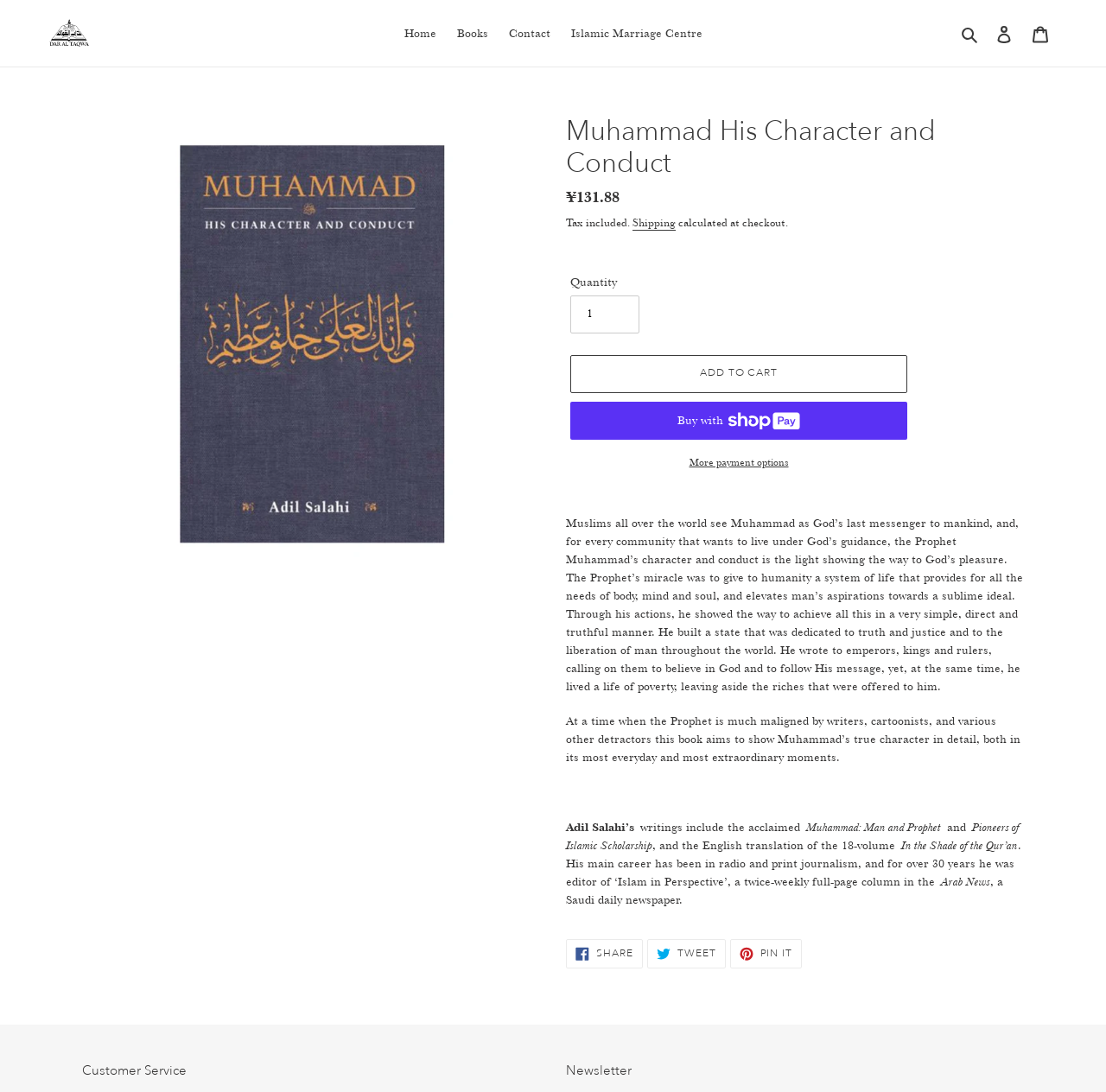Please find the bounding box coordinates of the section that needs to be clicked to achieve this instruction: "Click the 'More payment options' button".

[0.516, 0.415, 0.82, 0.431]